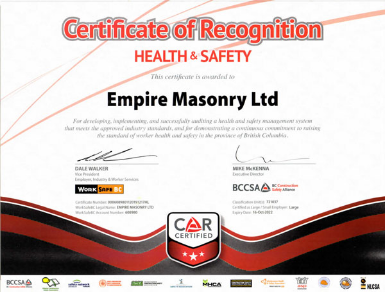What is the name of the organization that issued the certification?
Identify the answer in the screenshot and reply with a single word or phrase.

BC Construction Safety Alliance (BCCSA)